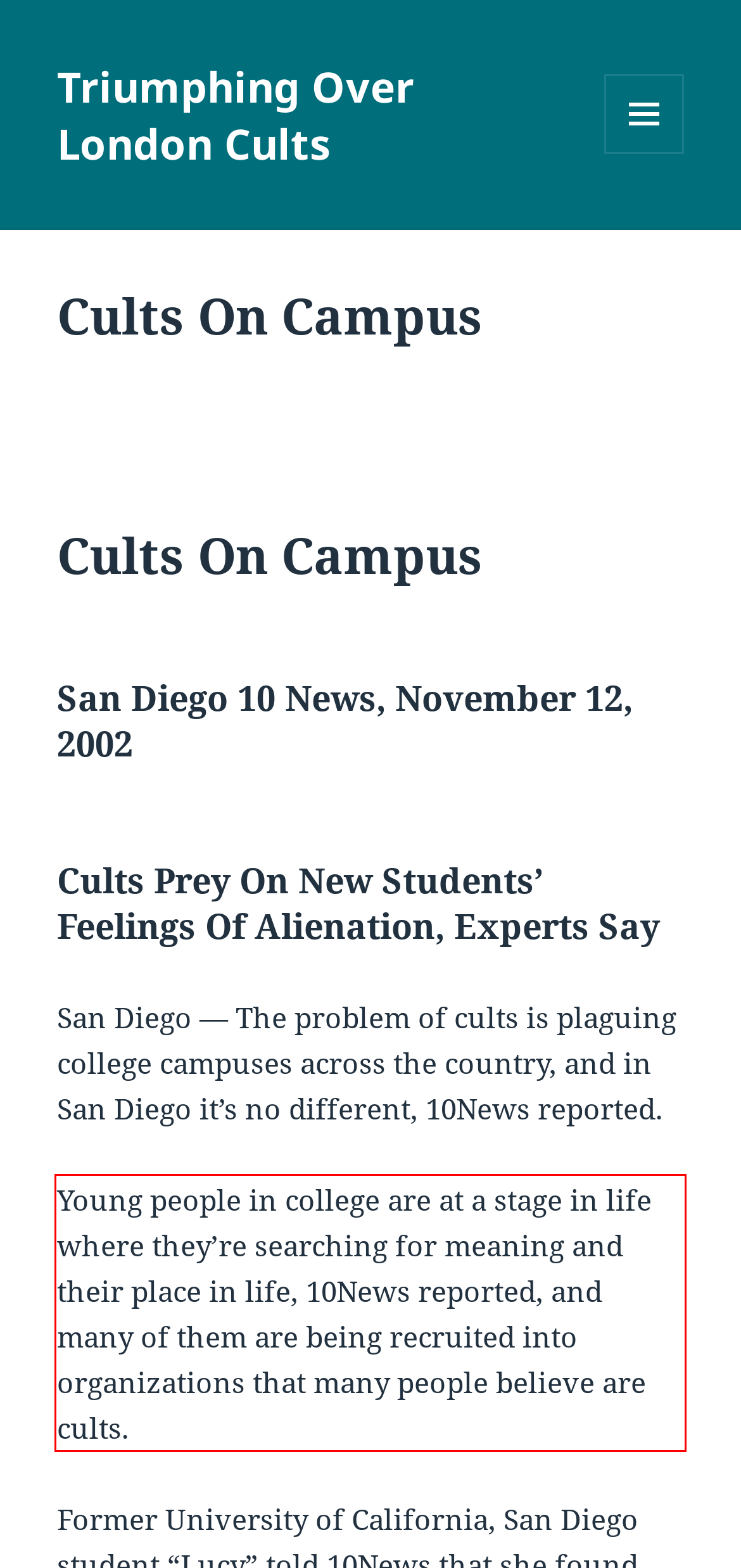Please use OCR to extract the text content from the red bounding box in the provided webpage screenshot.

Young people in college are at a stage in life where they’re searching for meaning and their place in life, 10News reported, and many of them are being recruited into organizations that many people believe are cults.